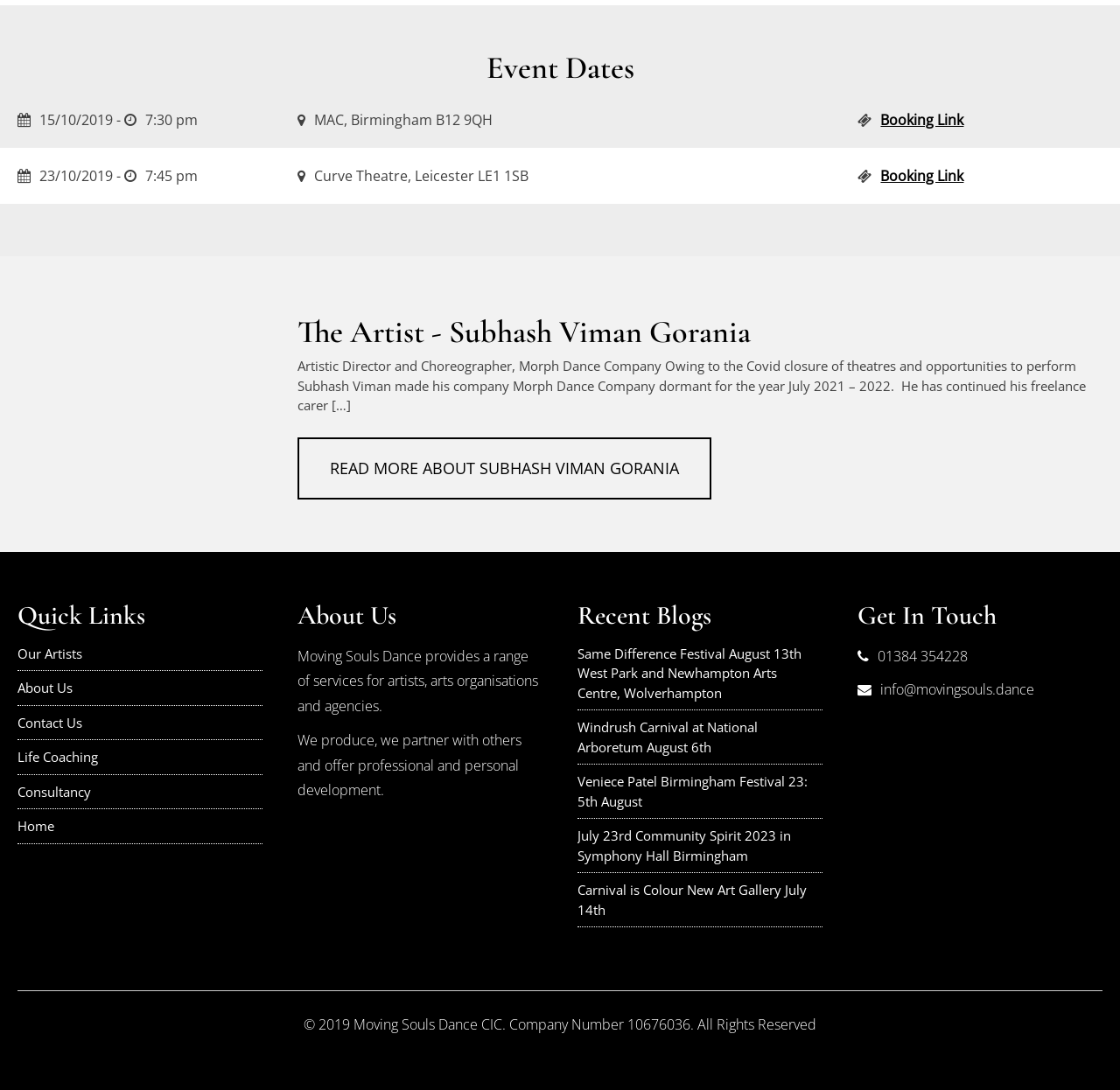Find the bounding box of the UI element described as: "Consultancy". The bounding box coordinates should be given as four float values between 0 and 1, i.e., [left, top, right, bottom].

[0.016, 0.711, 0.234, 0.742]